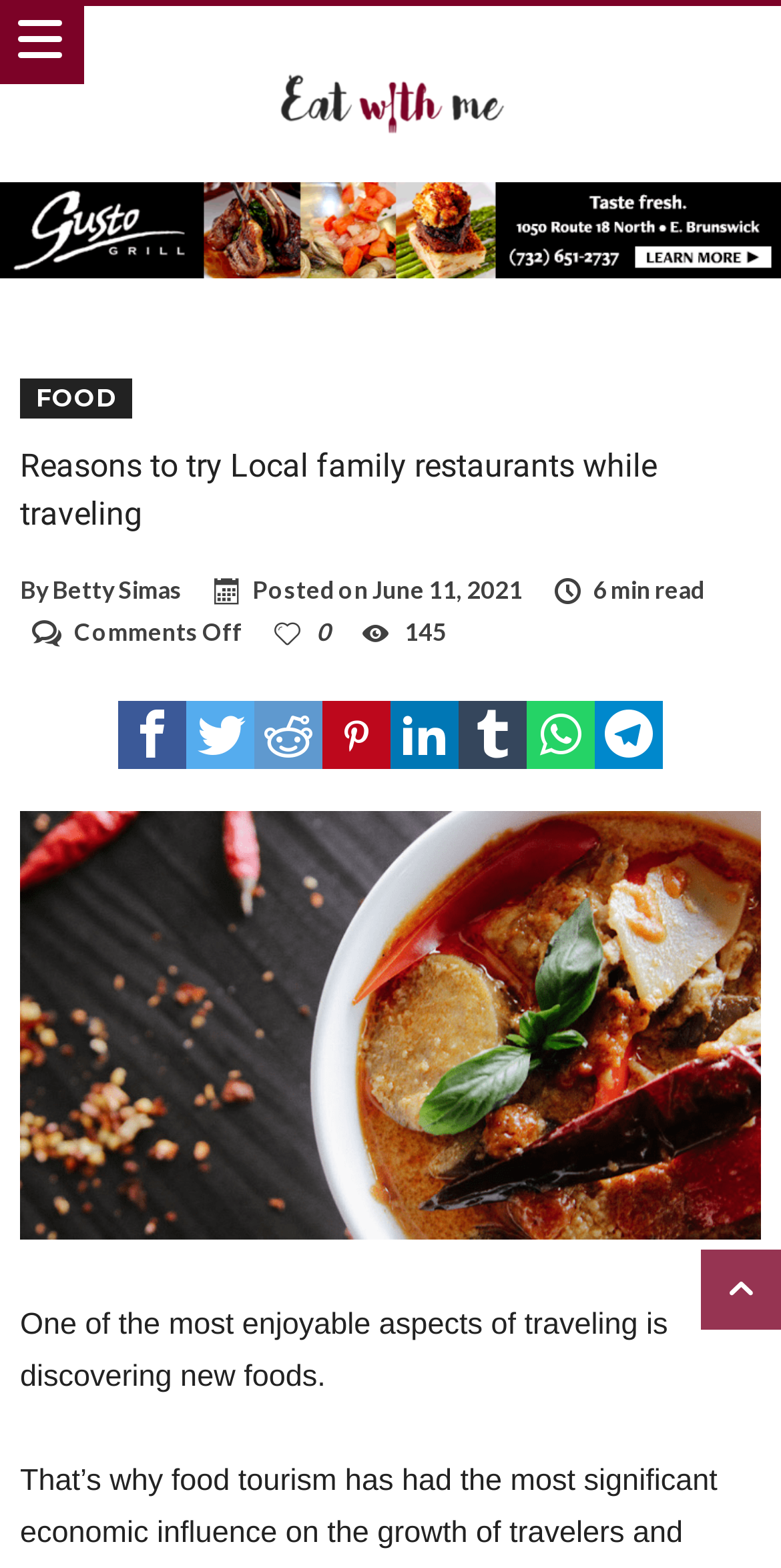Locate the bounding box of the UI element based on this description: "Betty Simas". Provide four float numbers between 0 and 1 as [left, top, right, bottom].

[0.067, 0.367, 0.233, 0.387]